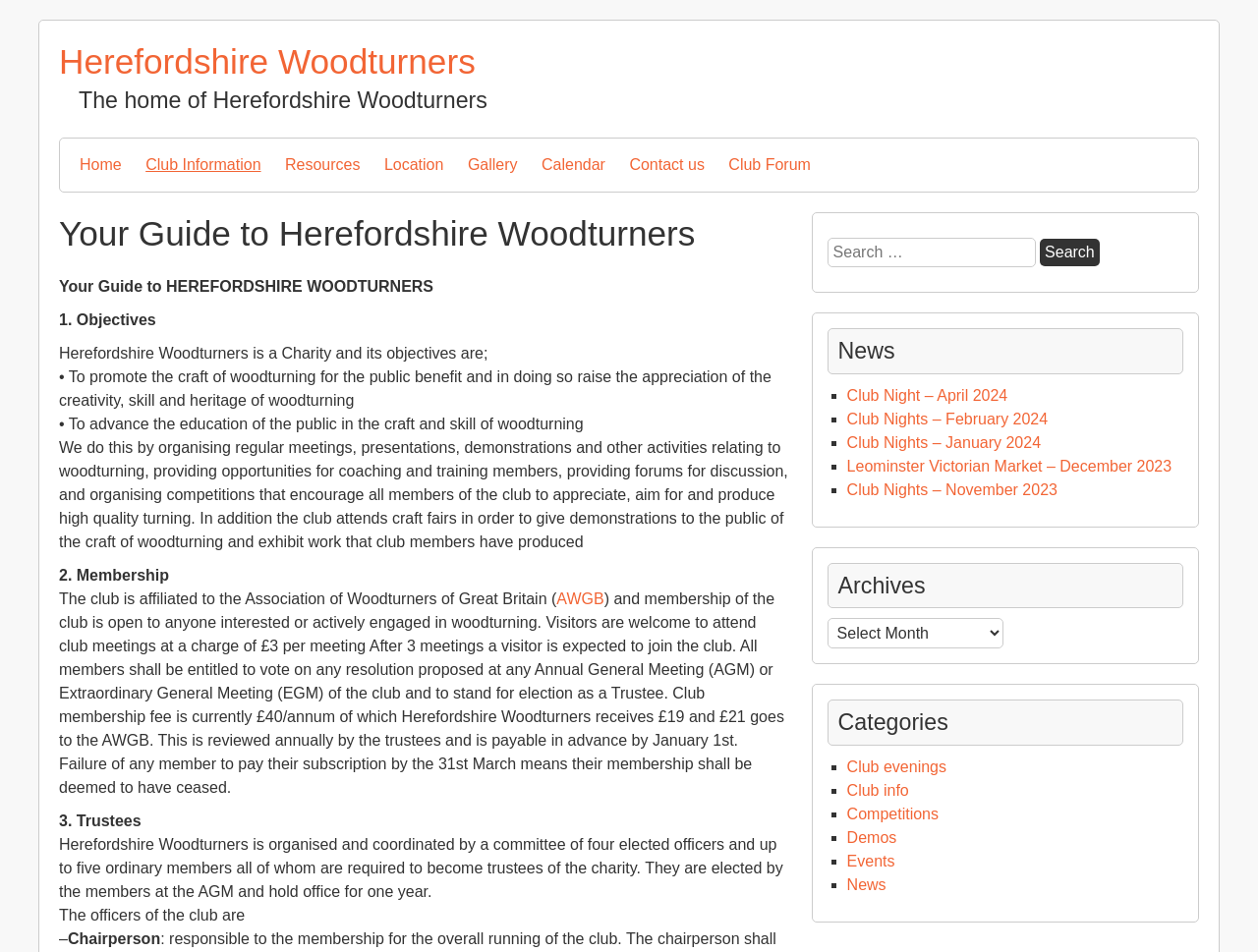Use a single word or phrase to answer this question: 
What is the objective of the club?

To promote the craft of woodturning